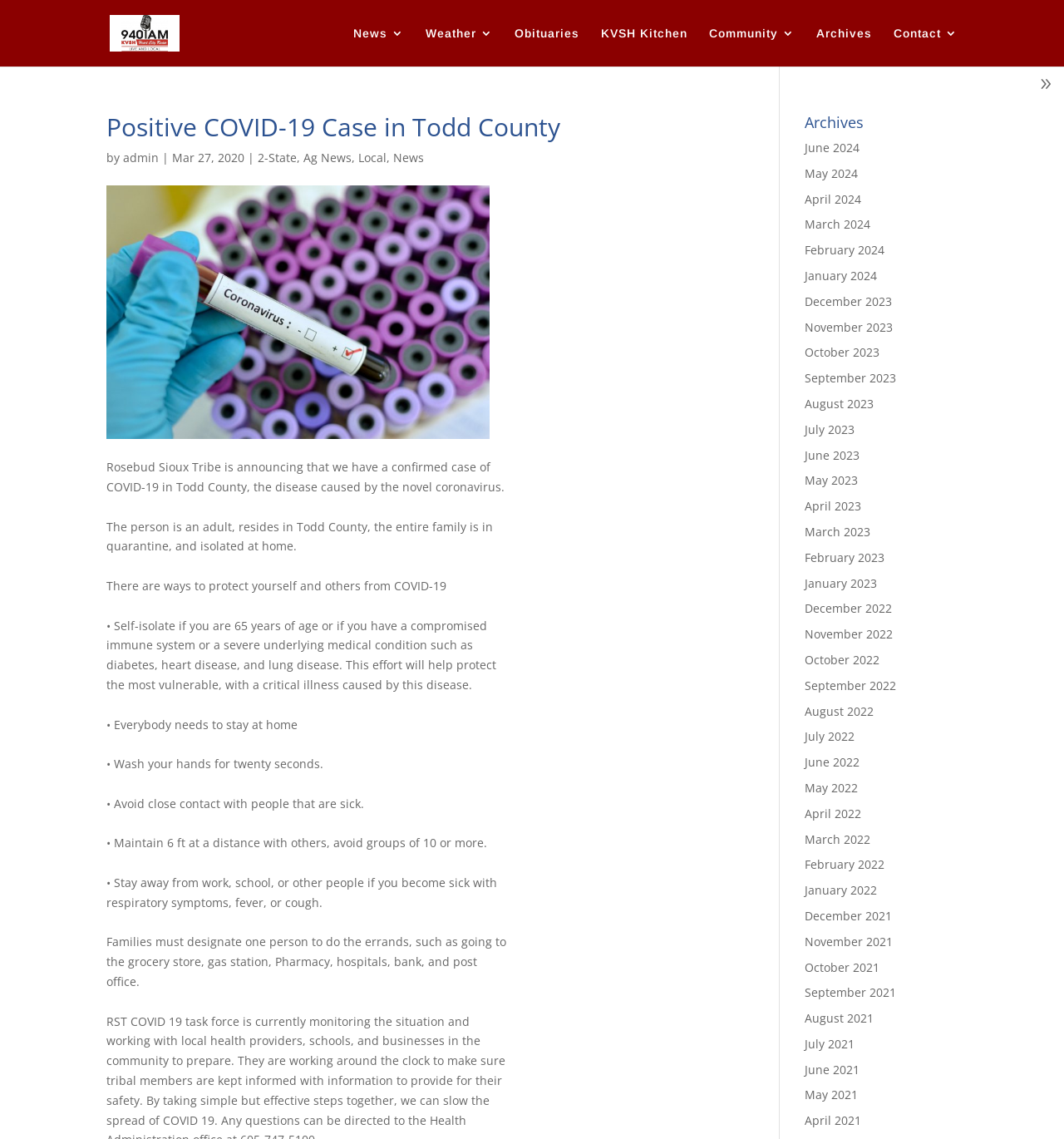Please determine the bounding box coordinates of the clickable area required to carry out the following instruction: "Visit the 'Archives' section". The coordinates must be four float numbers between 0 and 1, represented as [left, top, right, bottom].

[0.756, 0.101, 0.9, 0.121]